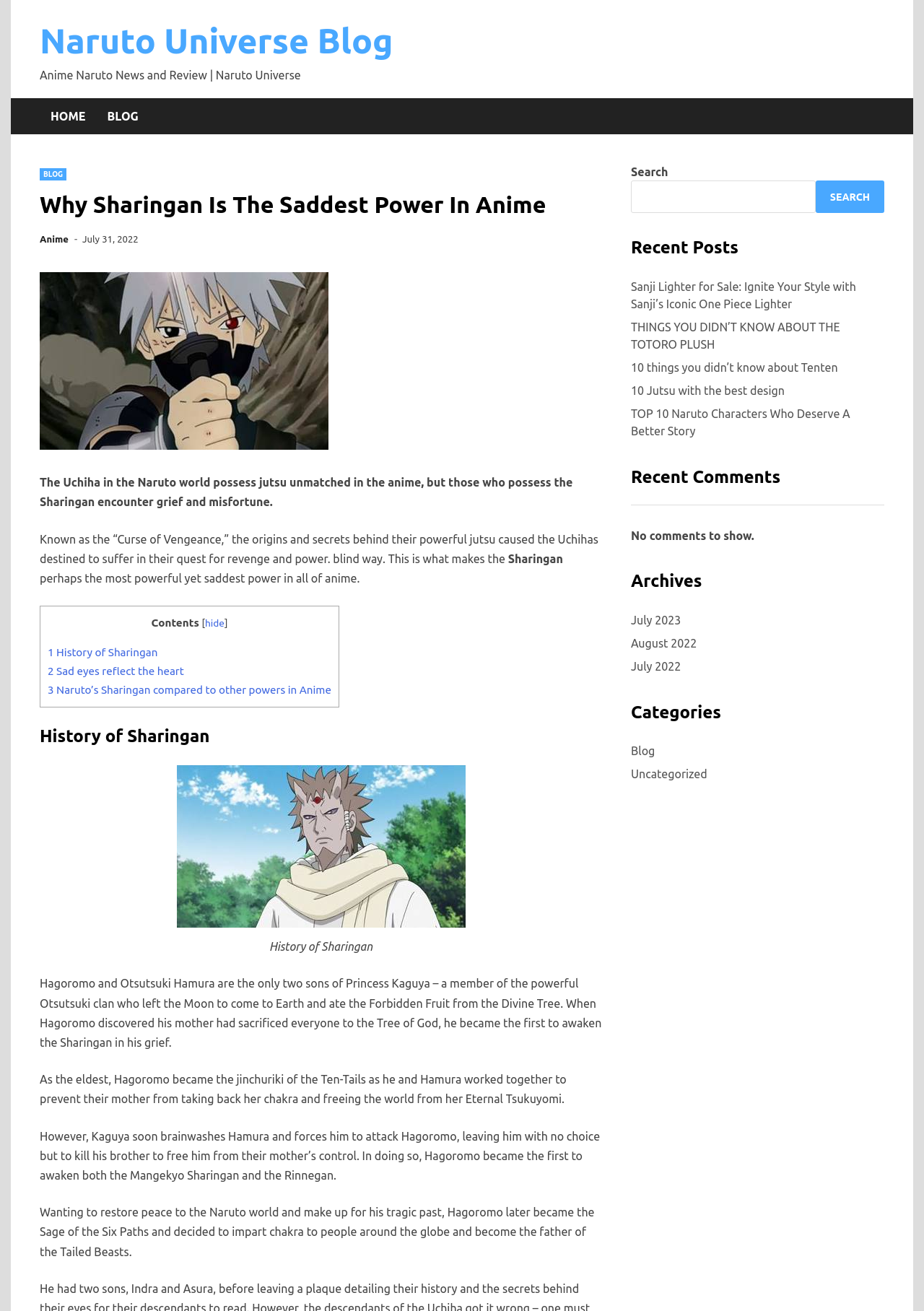Locate the UI element described as follows: "Blog". Return the bounding box coordinates as four float numbers between 0 and 1 in the order [left, top, right, bottom].

[0.683, 0.565, 0.709, 0.581]